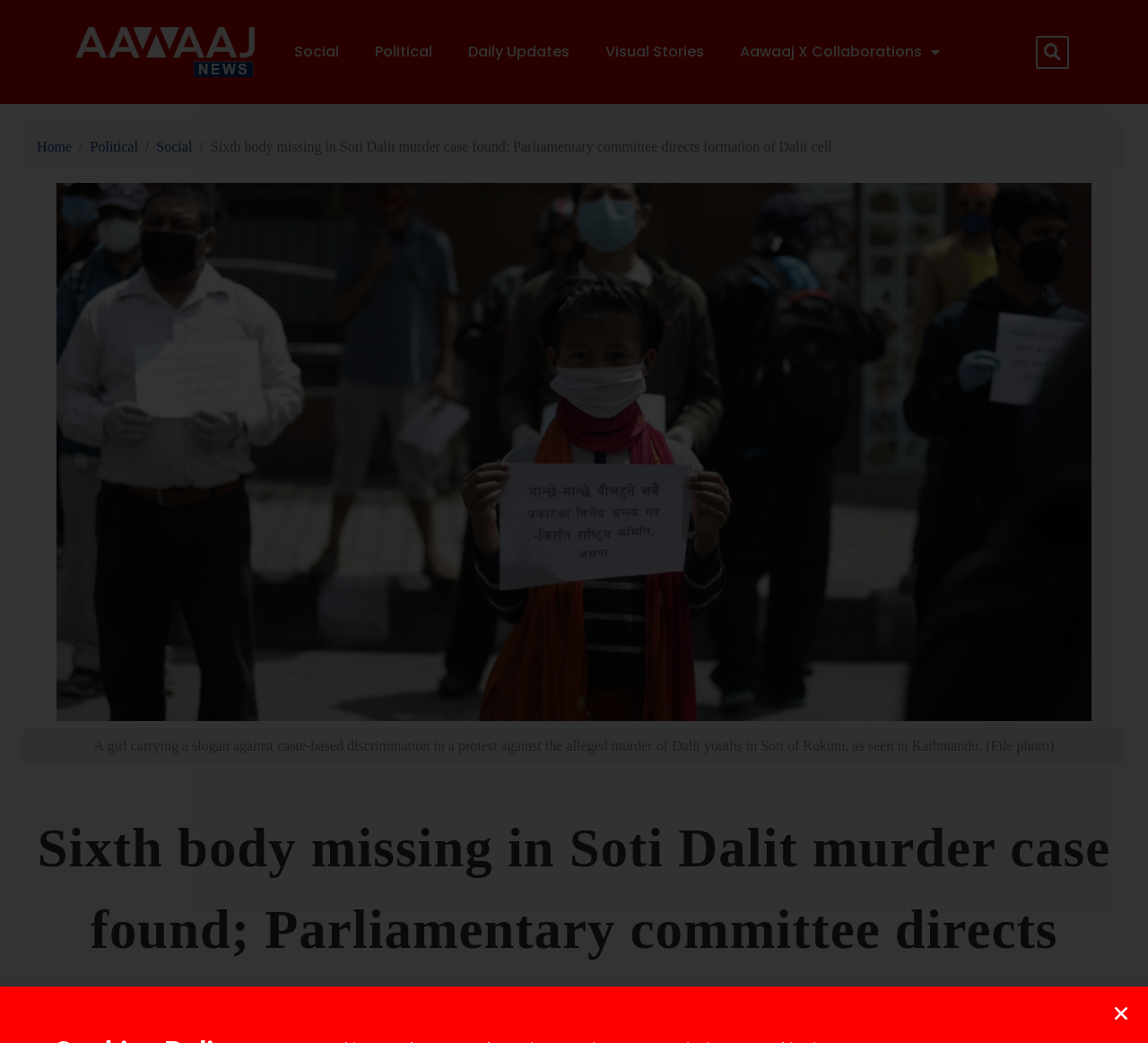Answer with a single word or phrase: 
What is the purpose of the search bar?

To search the website